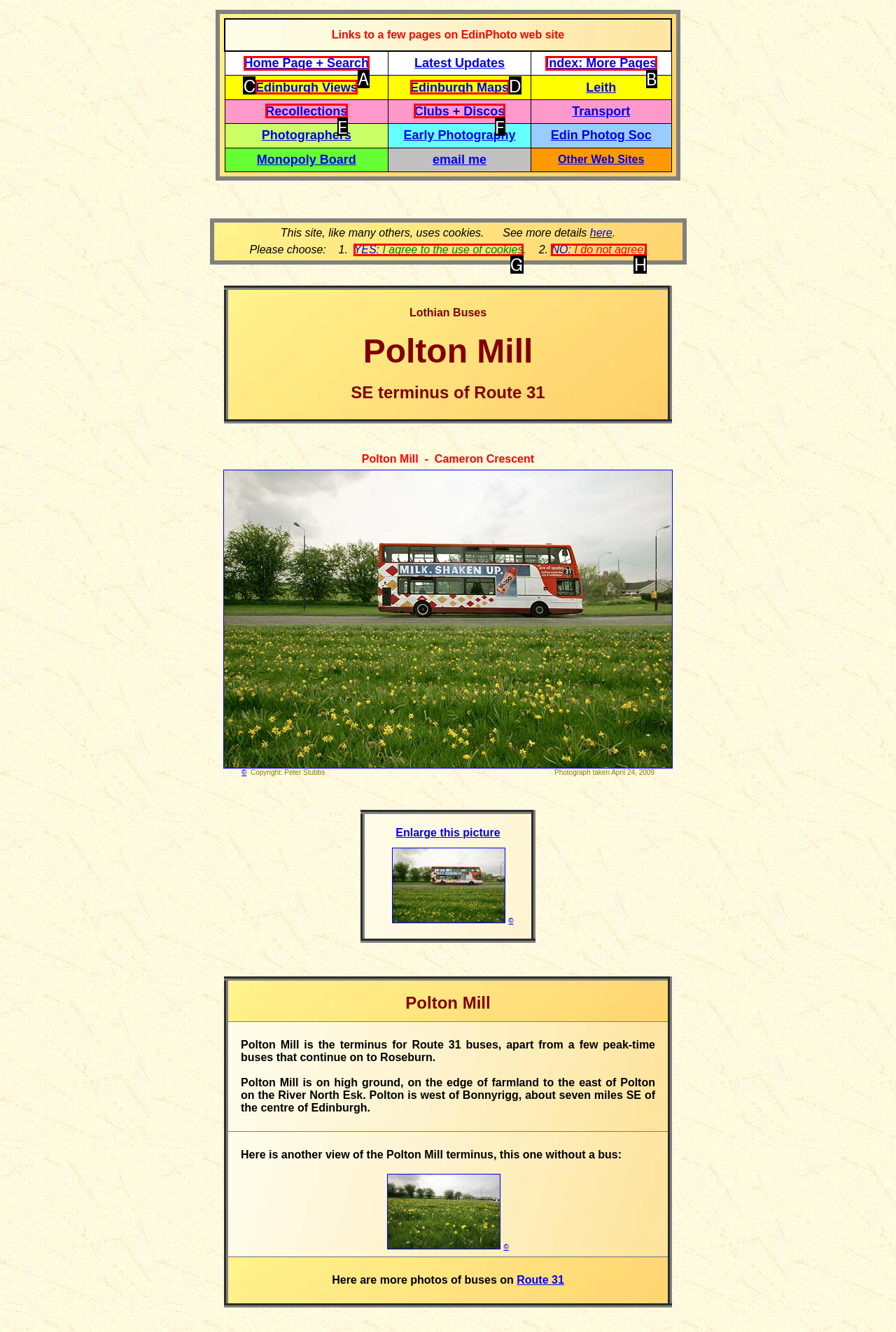Based on the given description: In focus 6.23.17 ›, identify the correct option and provide the corresponding letter from the given choices directly.

None